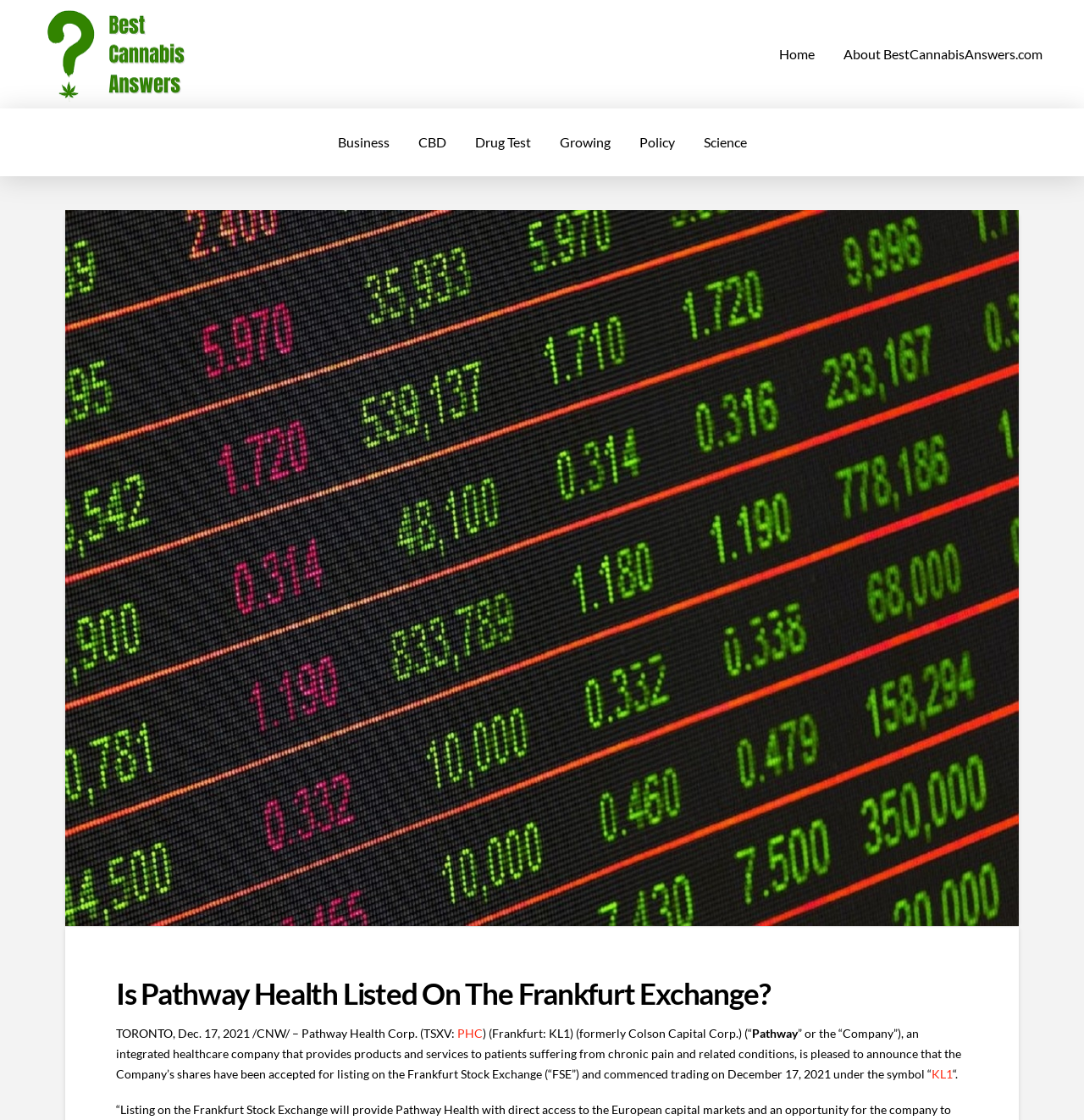What is the date mentioned in the article?
Please give a well-detailed answer to the question.

I found the date by reading the text in the article, specifically the sentence that starts with 'TORONTO, Dec. 17, 2021 /CNW/ - Pathway Health Corp.'